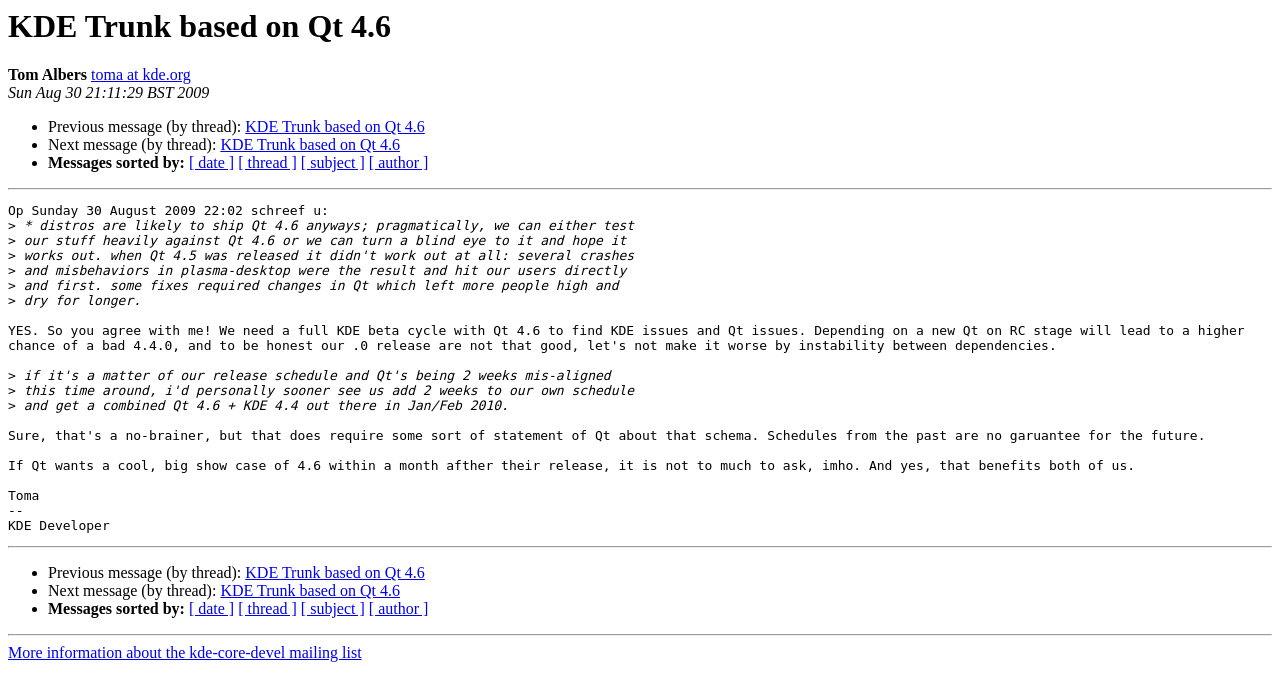Please give a short response to the question using one word or a phrase:
What are the options to sort messages by?

date, thread, subject, author